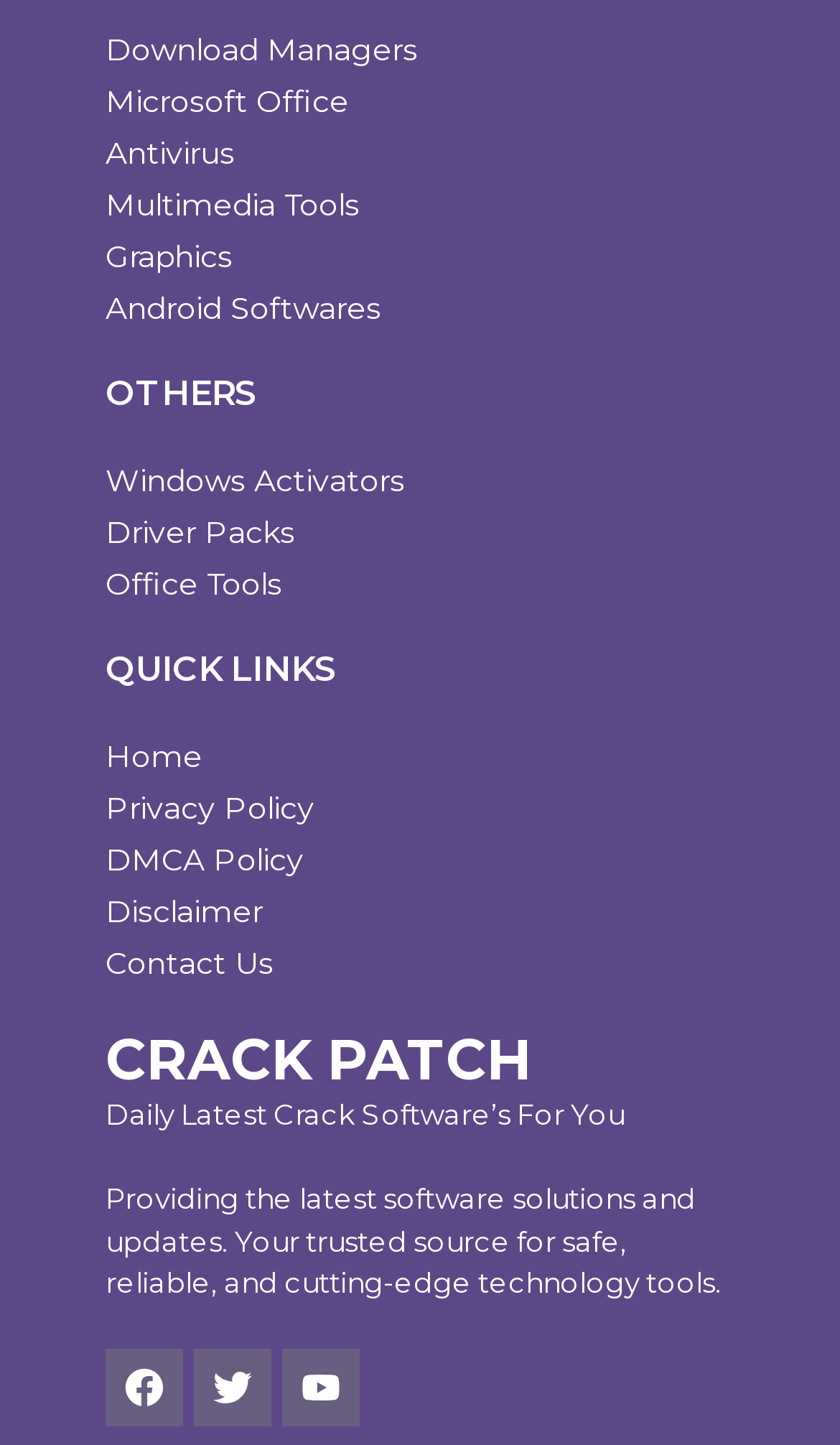Find the bounding box coordinates of the element to click in order to complete the given instruction: "Download software from the Download Managers category."

[0.126, 0.016, 0.874, 0.052]